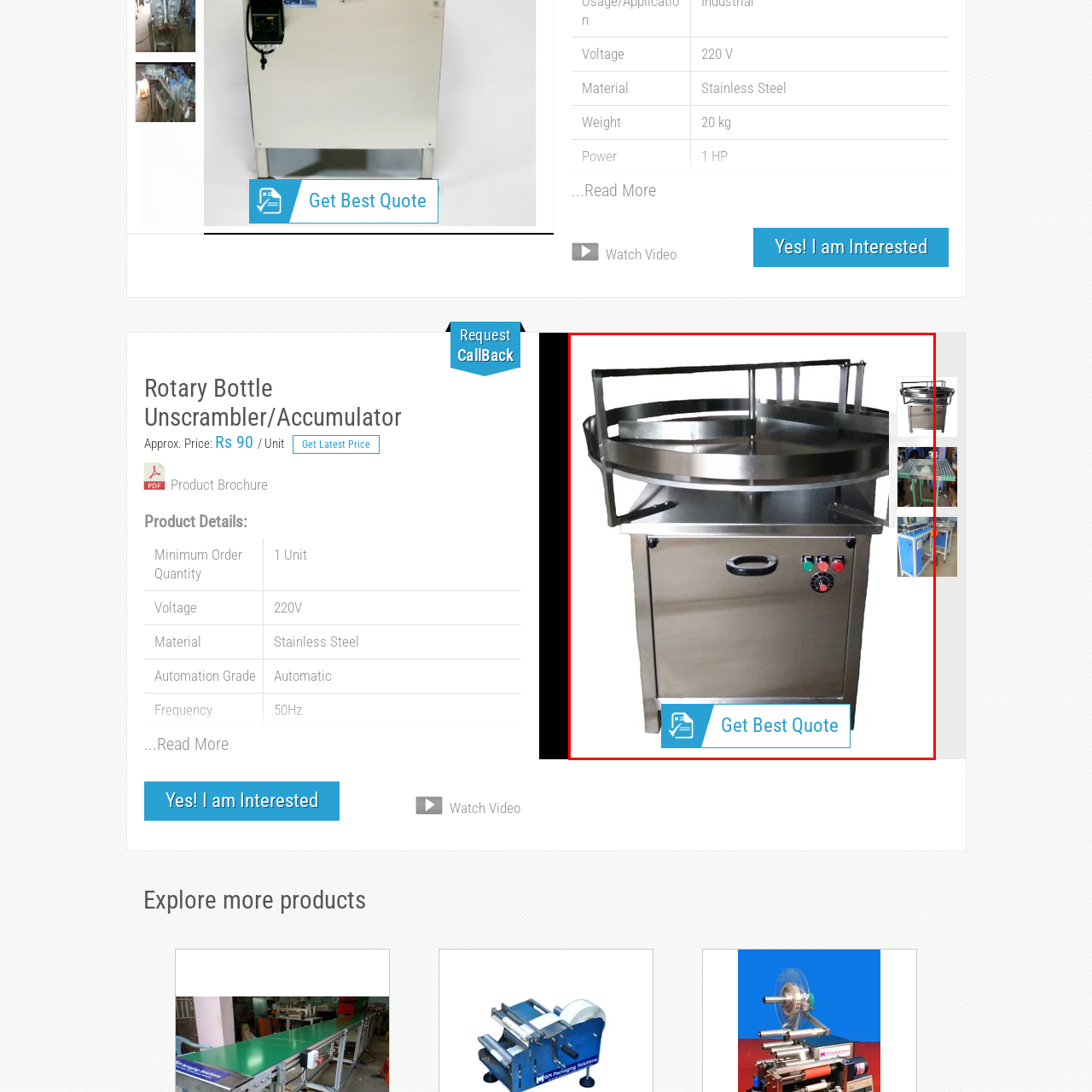What is the purpose of the circular platform?
Refer to the image highlighted by the red box and give a one-word or short-phrase answer reflecting what you see.

Manage product flow